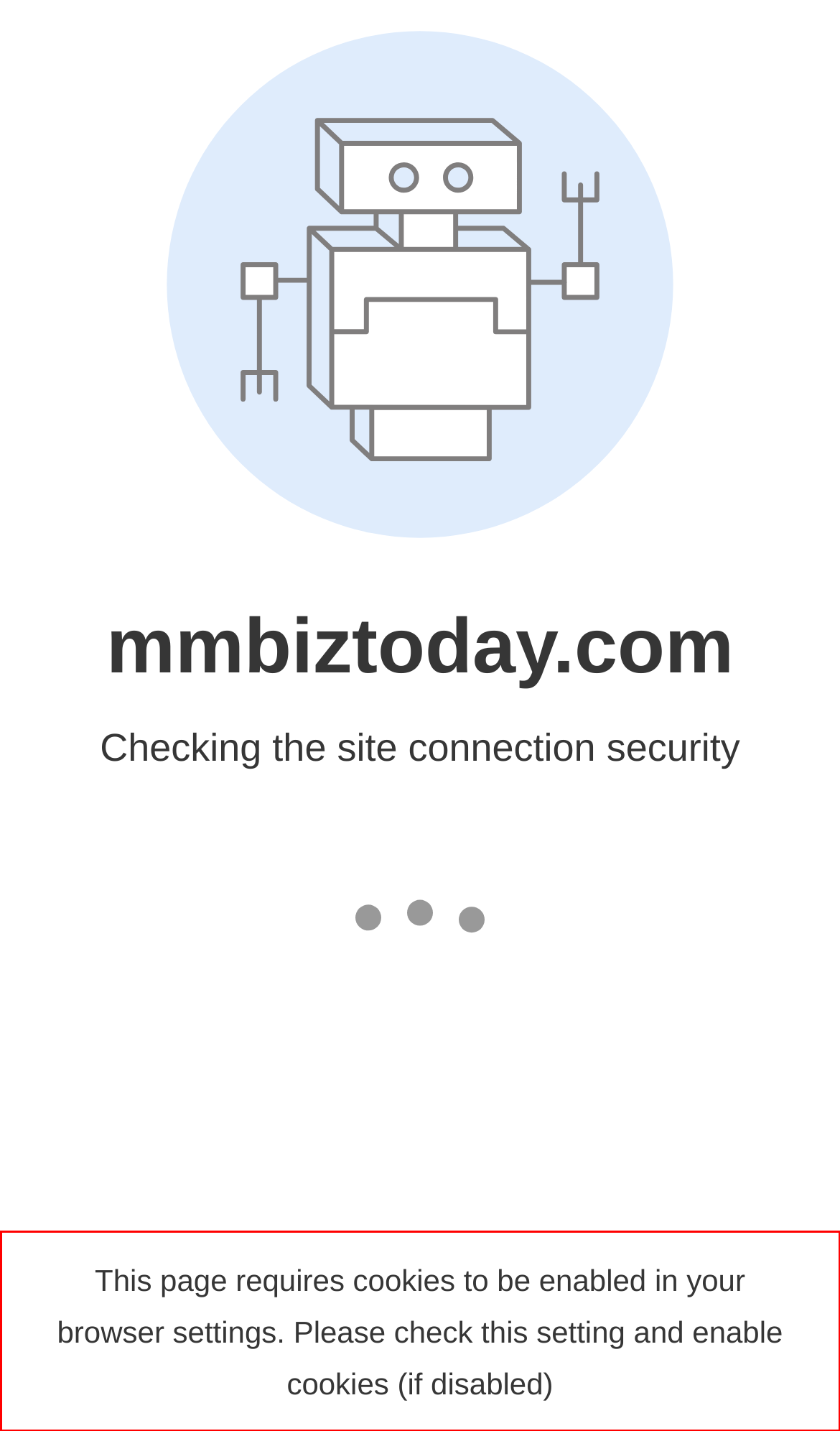Given a screenshot of a webpage containing a red rectangle bounding box, extract and provide the text content found within the red bounding box.

This page requires cookies to be enabled in your browser settings. Please check this setting and enable cookies (if disabled)